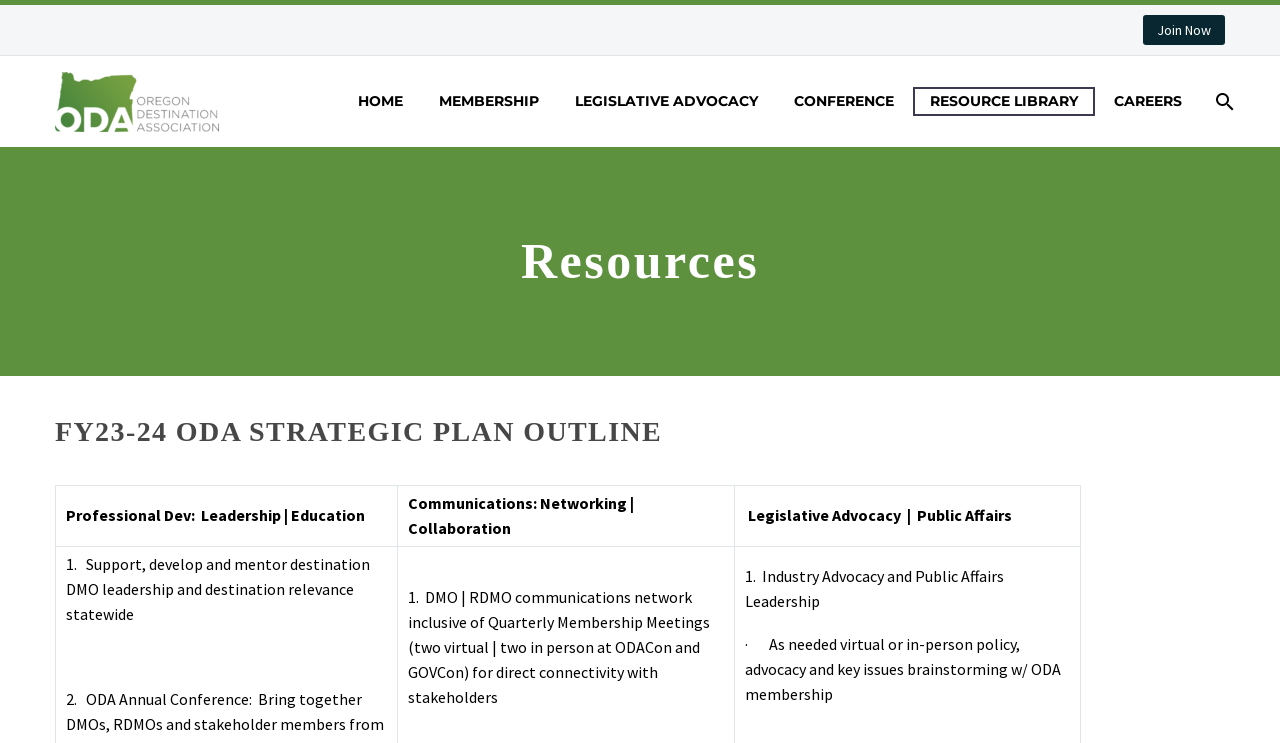Using the given element description, provide the bounding box coordinates (top-left x, top-left y, bottom-right x, bottom-right y) for the corresponding UI element in the screenshot: Legislative Advocacy

[0.438, 0.12, 0.604, 0.153]